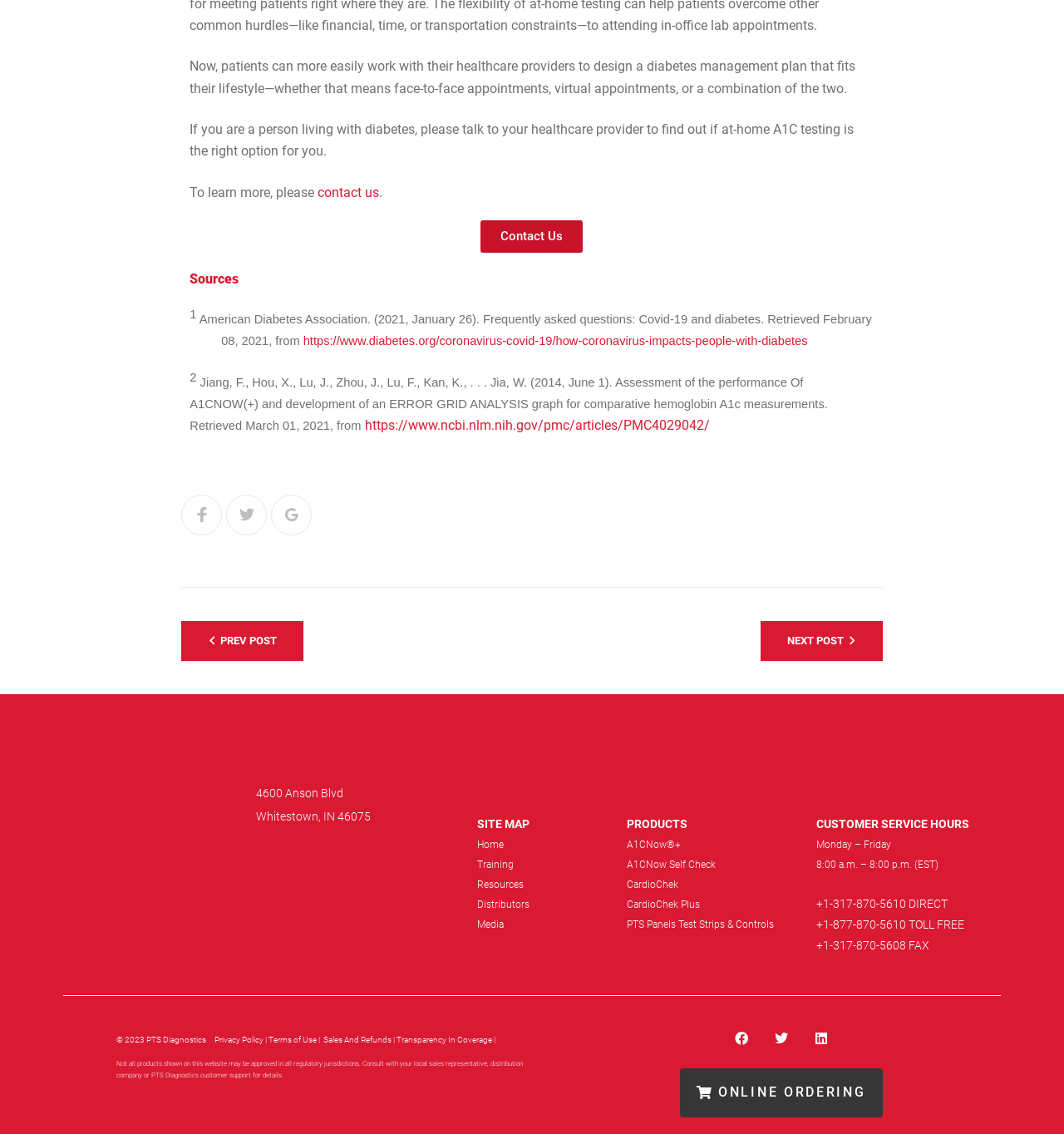Answer briefly with one word or phrase:
What is the address of the company?

4600 Anson Blvd, Whitestown, IN 46075